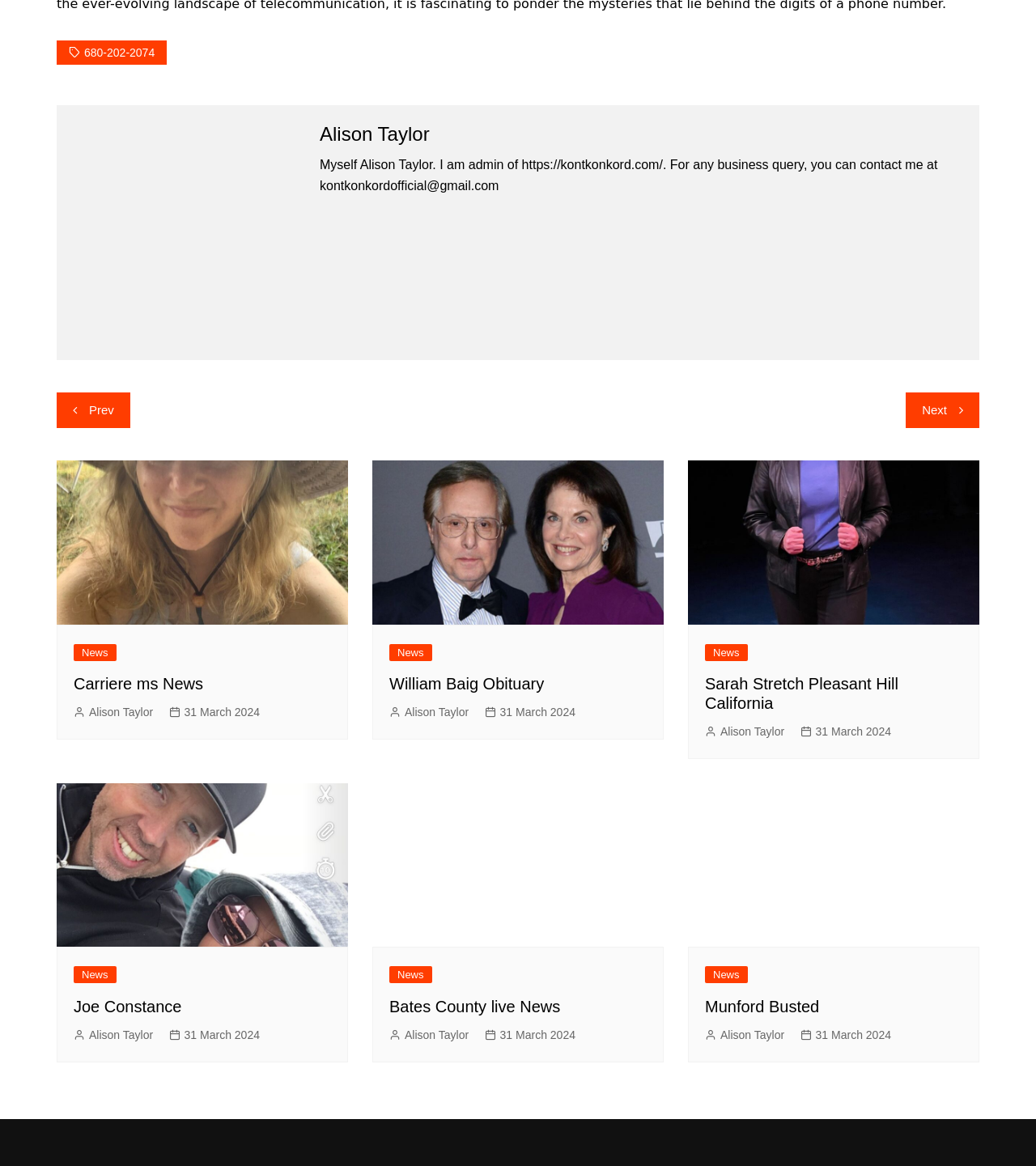Extract the bounding box for the UI element that matches this description: "680-202-2074".

[0.055, 0.035, 0.161, 0.056]